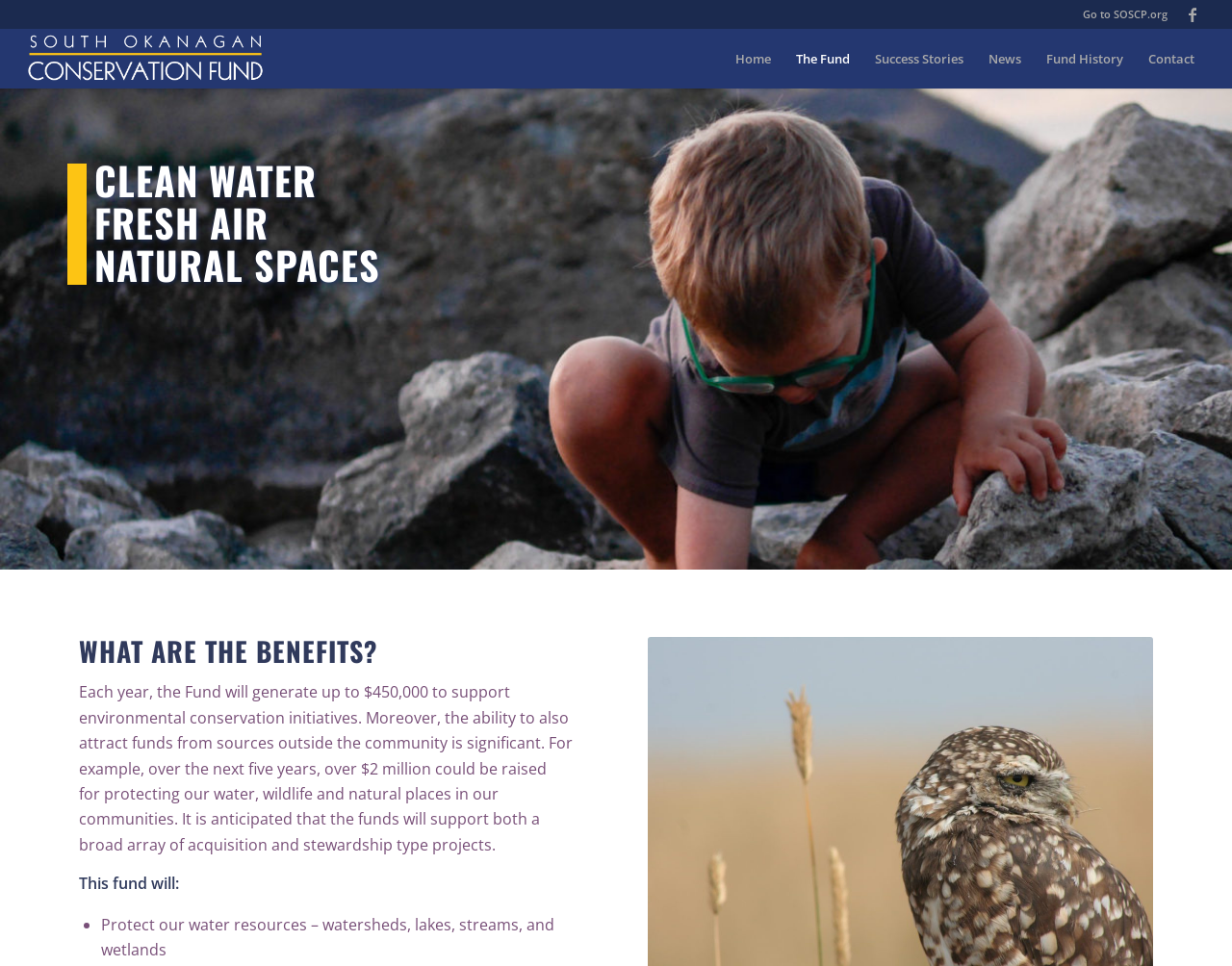Provide the text content of the webpage's main heading.

CLEAN WATER
FRESH AIR
NATURAL SPACES